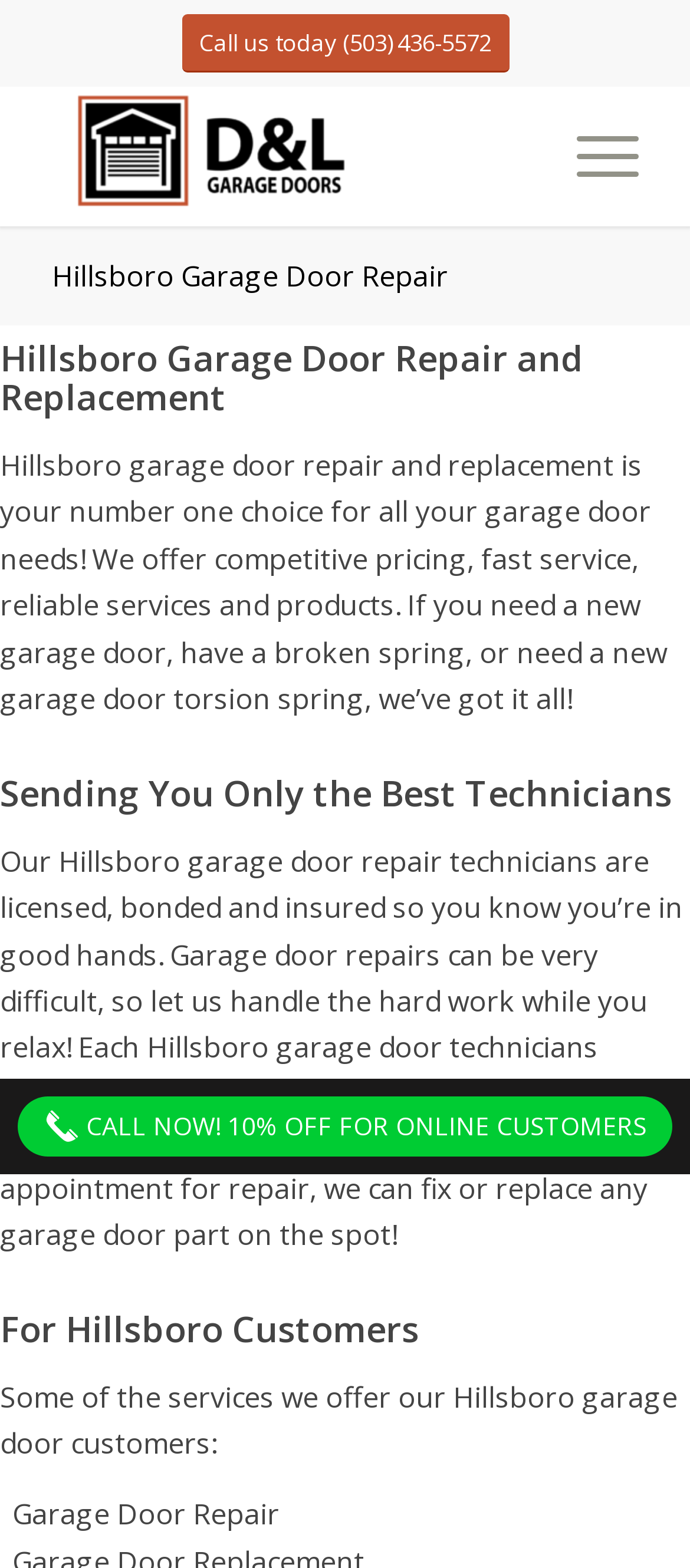Find the bounding box of the UI element described as follows: "Call us today (503) 436-5572".

[0.263, 0.009, 0.737, 0.046]